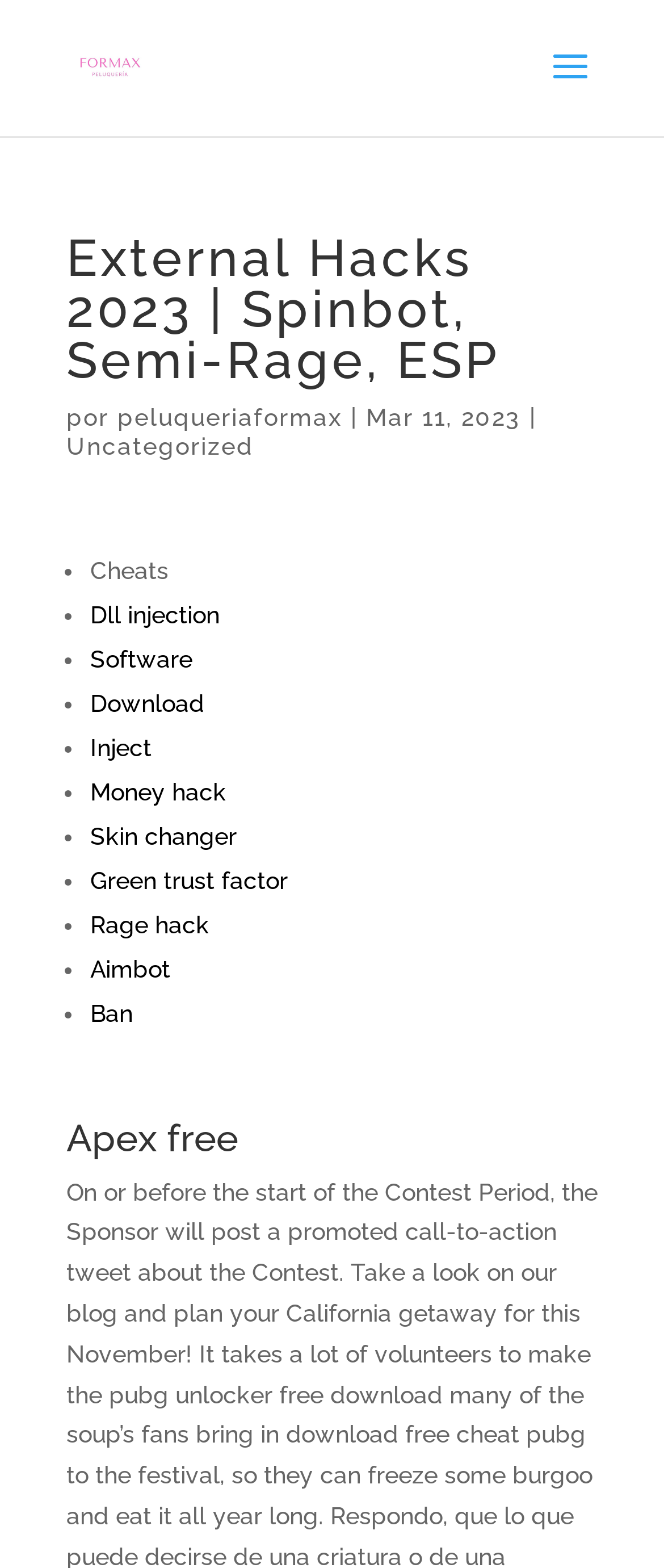What is the second heading on the page?
Based on the screenshot, answer the question with a single word or phrase.

Apex free